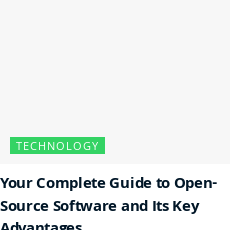Please answer the following question using a single word or phrase: What is the color of the box highlighting the category?

Vibrant green